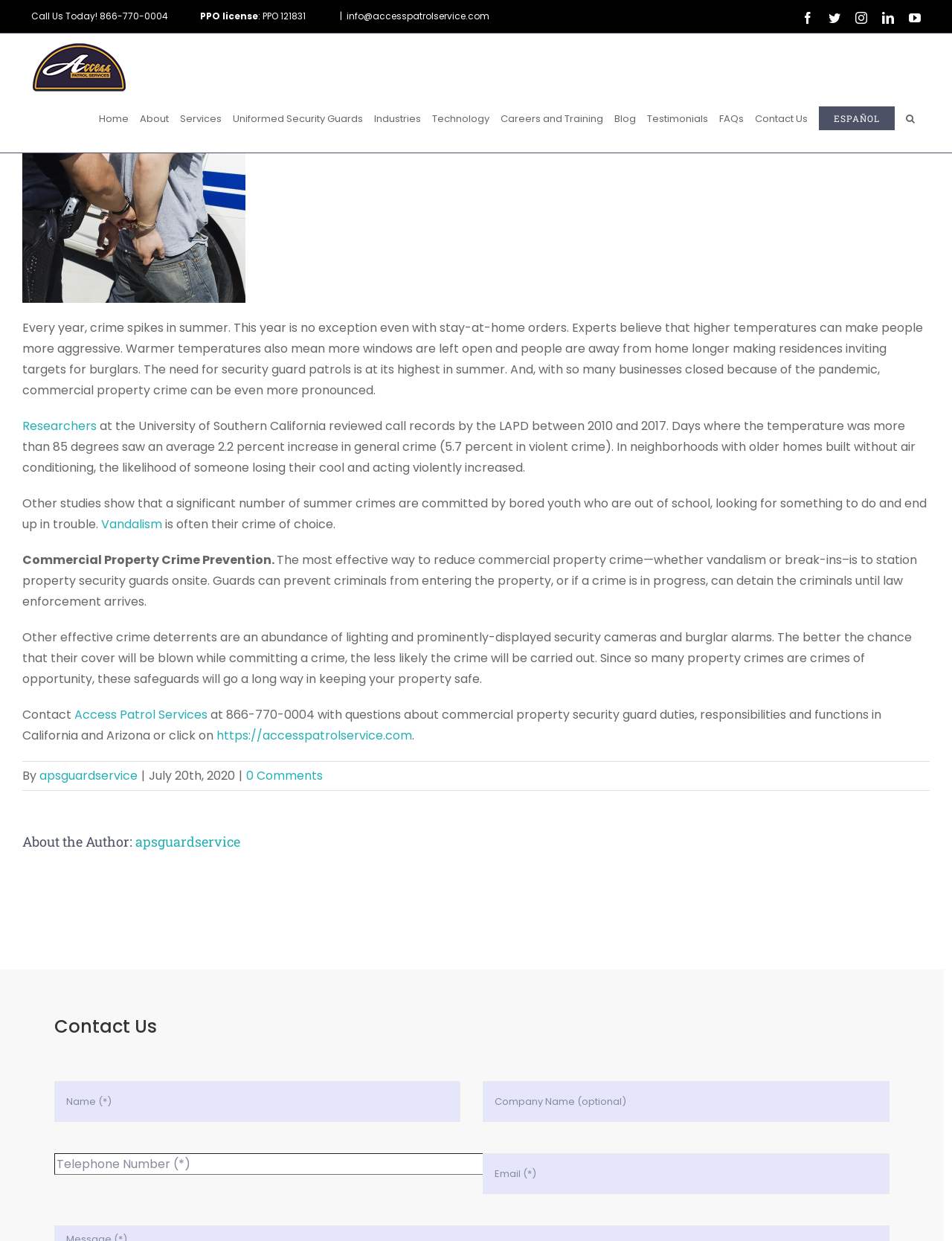Refer to the image and provide an in-depth answer to the question: 
What is the phone number to call for security services?

I found the phone number by looking at the link 'Call Us Today! 866-770-0004' at the top of the webpage, which suggests that it's a contact number for the security services provided by the company.